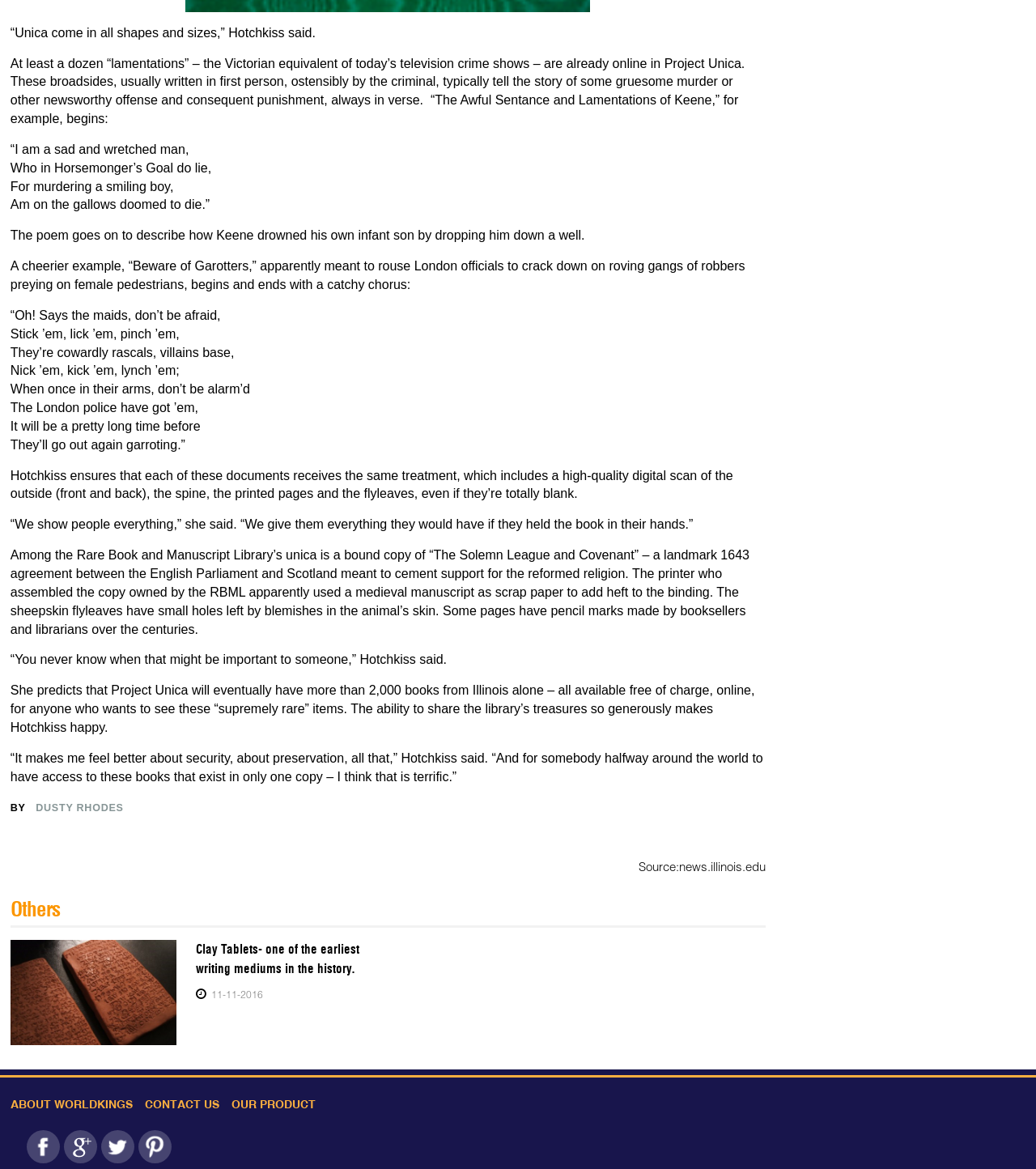What is the name of the project mentioned in the article?
Examine the image and provide an in-depth answer to the question.

The article mentions a project called Project Unica, which is a digital archive of rare books and manuscripts. The project is led by Hotchkiss, who ensures that each document receives the same treatment, including high-quality digital scans.